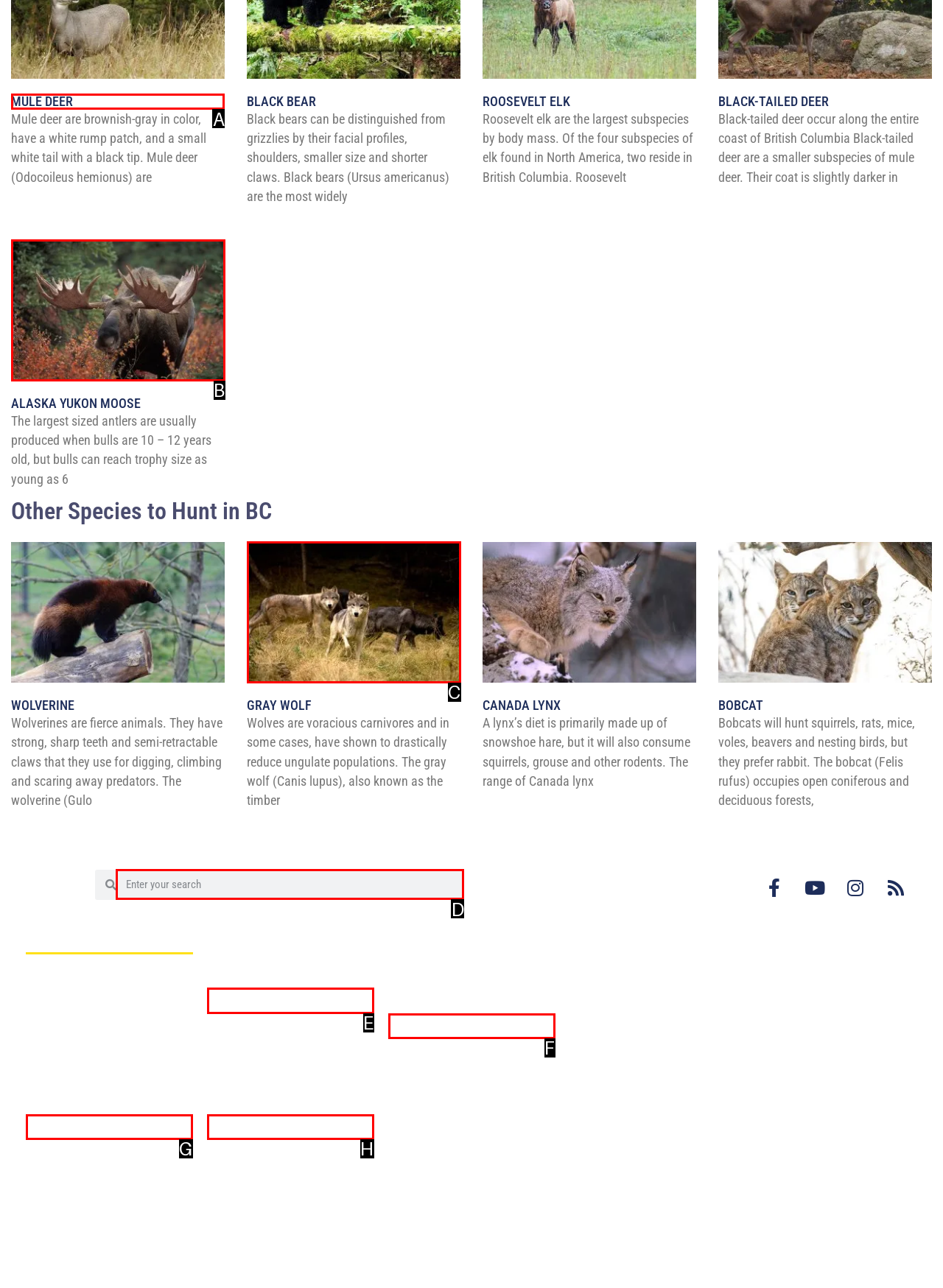Point out the letter of the HTML element you should click on to execute the task: Learn about Mule Deer
Reply with the letter from the given options.

A